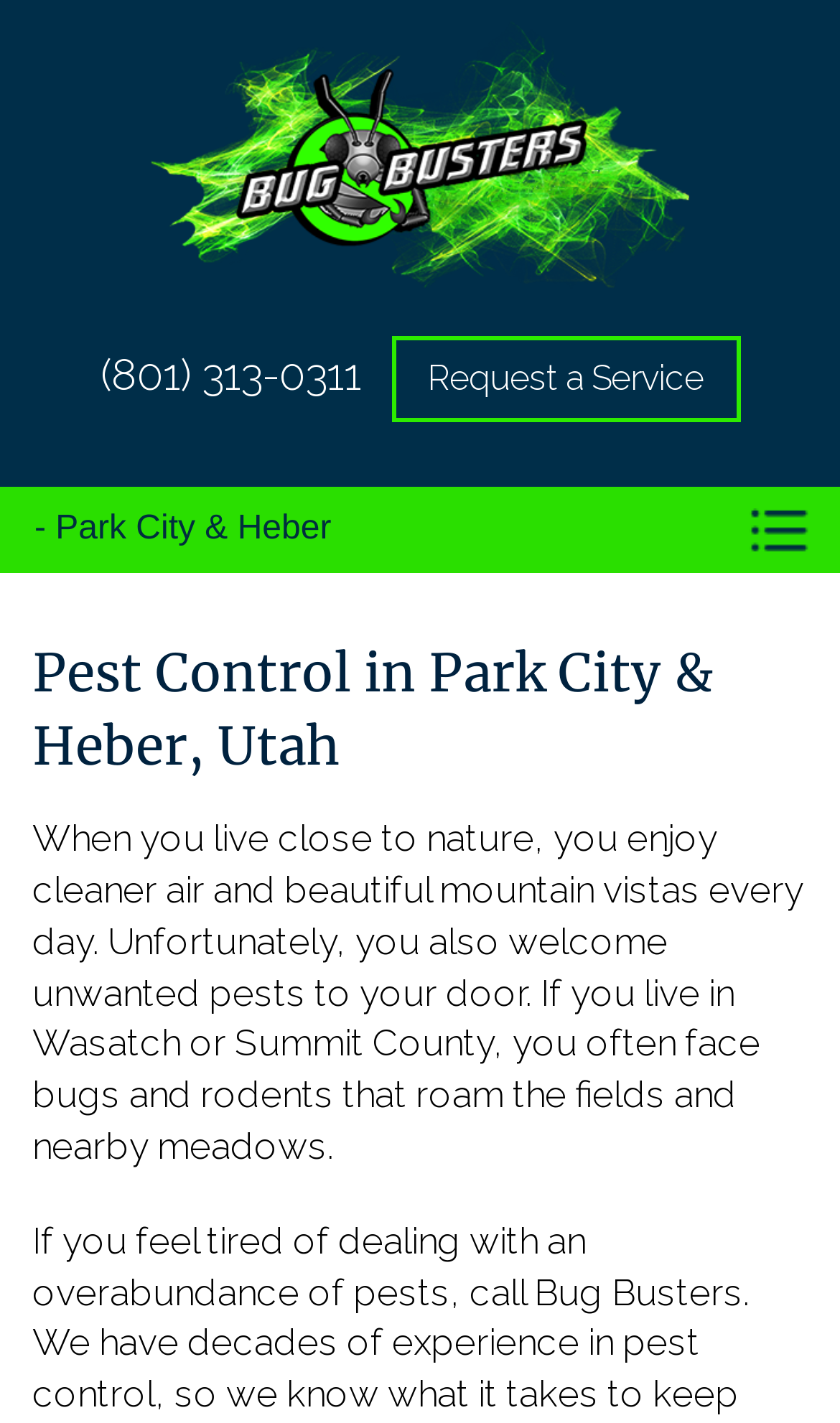What is the phone number to request a service?
Provide a fully detailed and comprehensive answer to the question.

I found the phone number by looking at the link element with the text '(801) 313-0311' which is located at the top of the page, indicating it's a contact information.